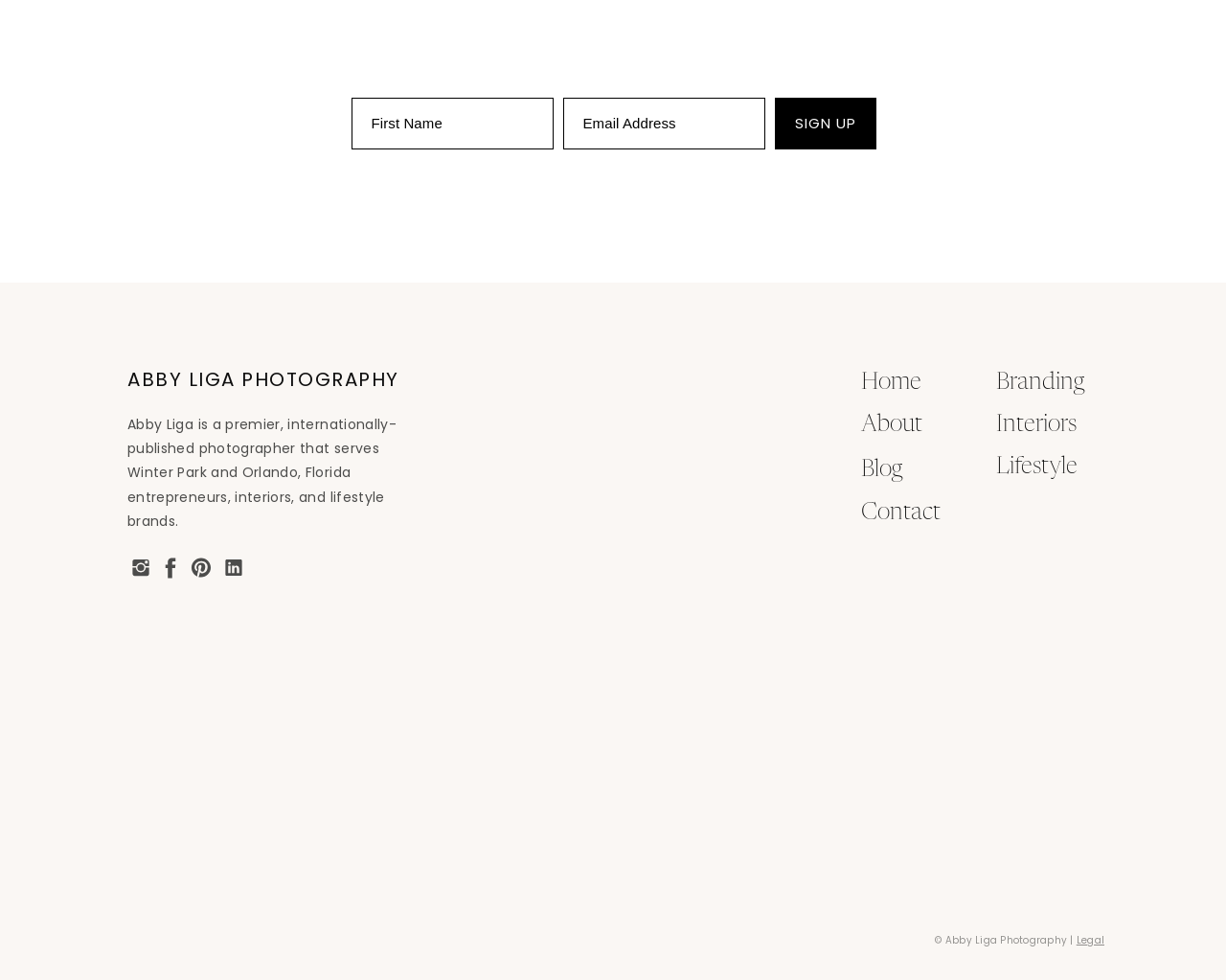Please specify the bounding box coordinates of the clickable region necessary for completing the following instruction: "Click sign up". The coordinates must consist of four float numbers between 0 and 1, i.e., [left, top, right, bottom].

[0.632, 0.1, 0.714, 0.152]